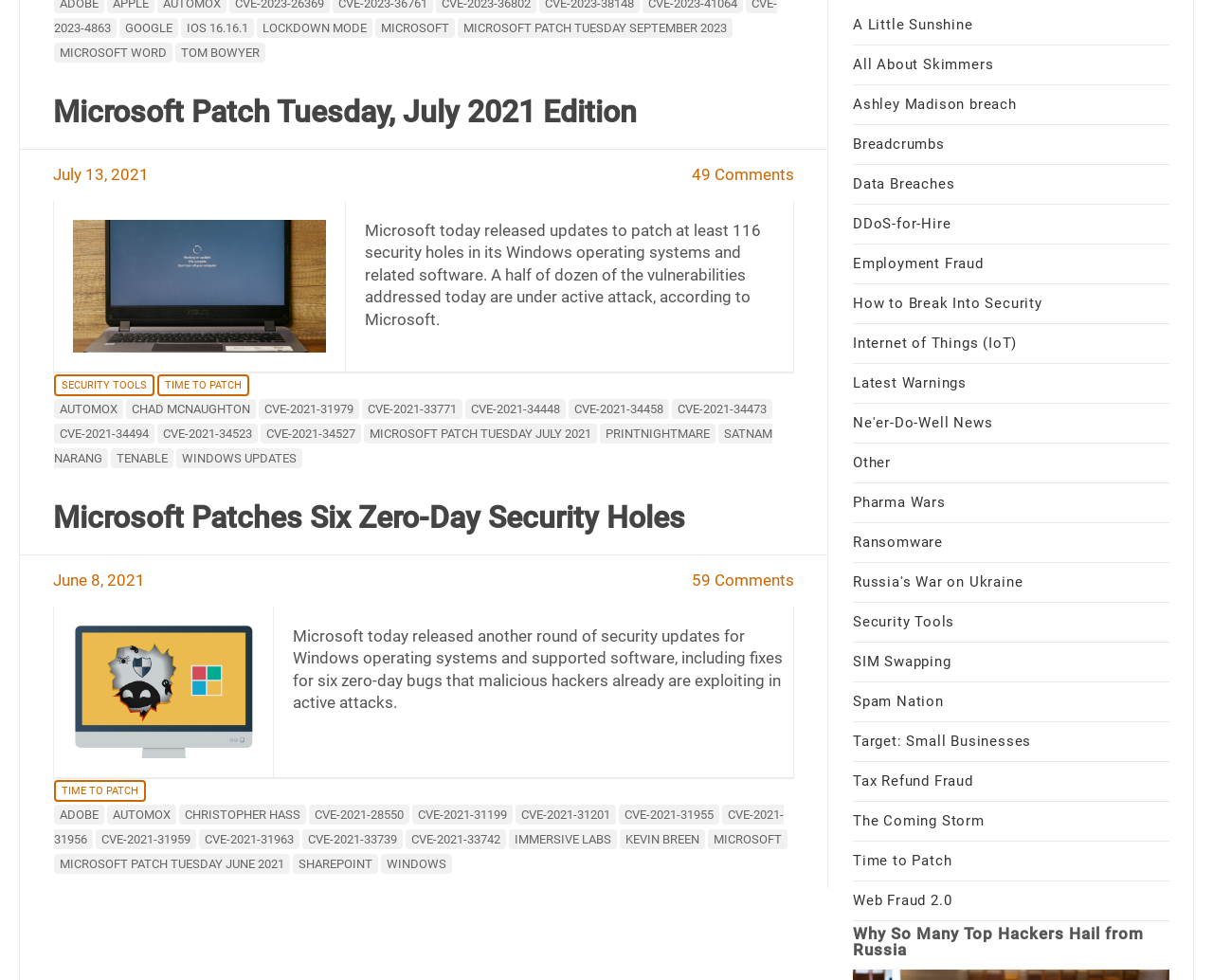Given the description How to Break Into Security, predict the bounding box coordinates of the UI element. Ensure the coordinates are in the format (top-left x, top-left y, bottom-right x, bottom-right y) and all values are between 0 and 1.

[0.703, 0.301, 0.859, 0.318]